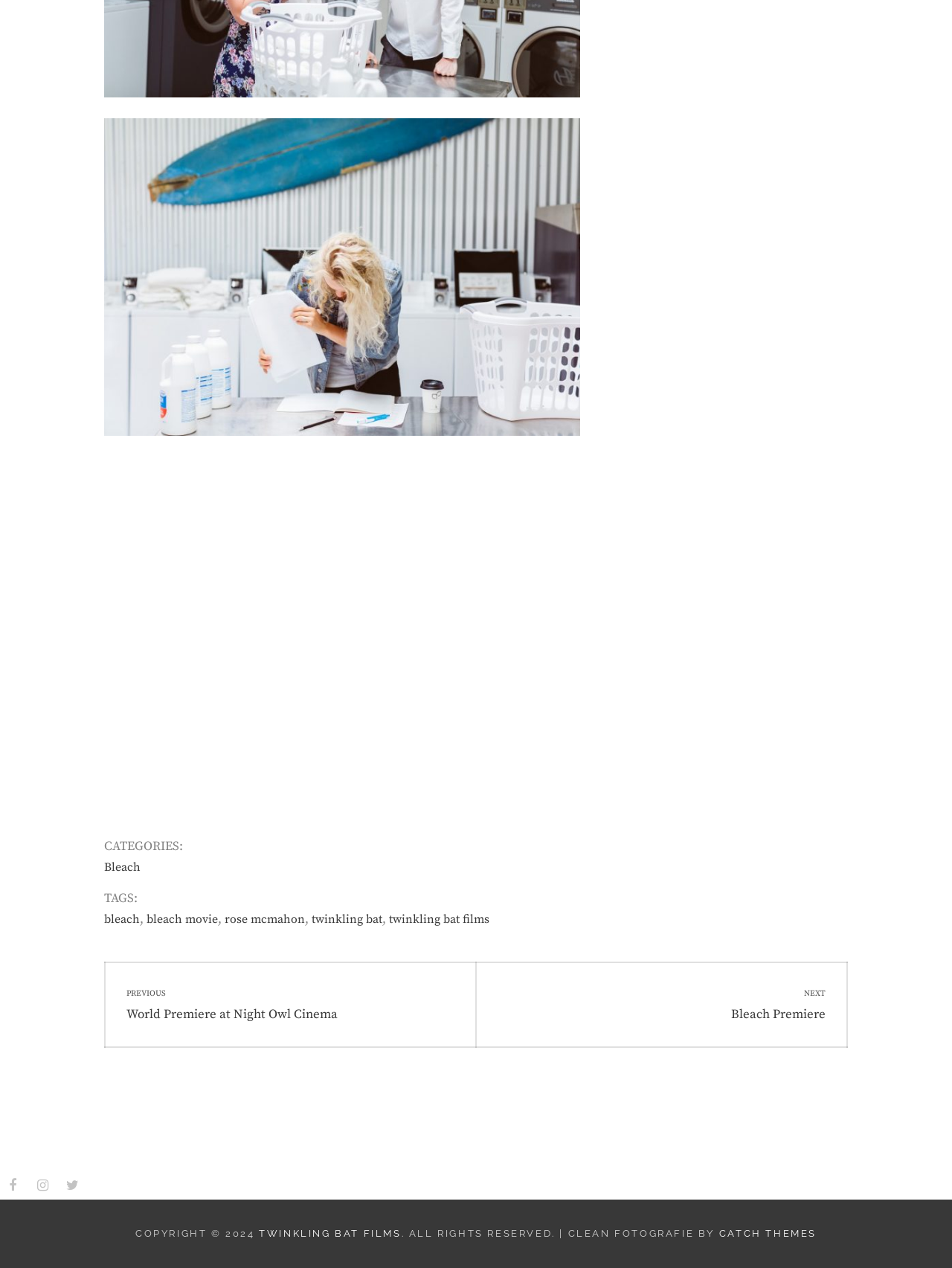What categories are listed in the footer?
Refer to the screenshot and answer in one word or phrase.

Bleach